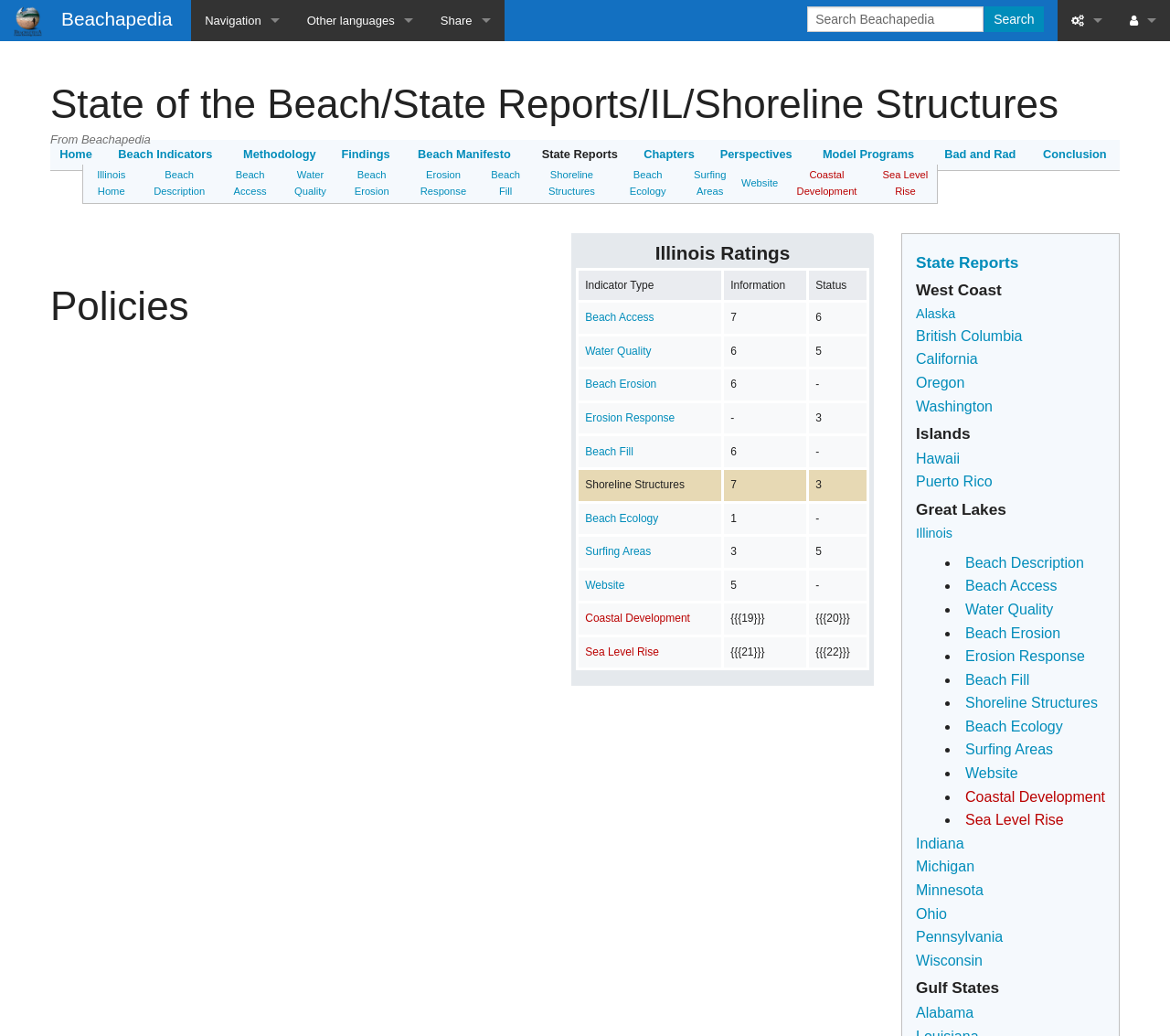What is the name of the beach report state?
Please answer the question with a detailed and comprehensive explanation.

I determined the answer by looking at the table with the heading 'State Reports' and finding the link 'Illinois Home' which indicates that the current state report is for Illinois.